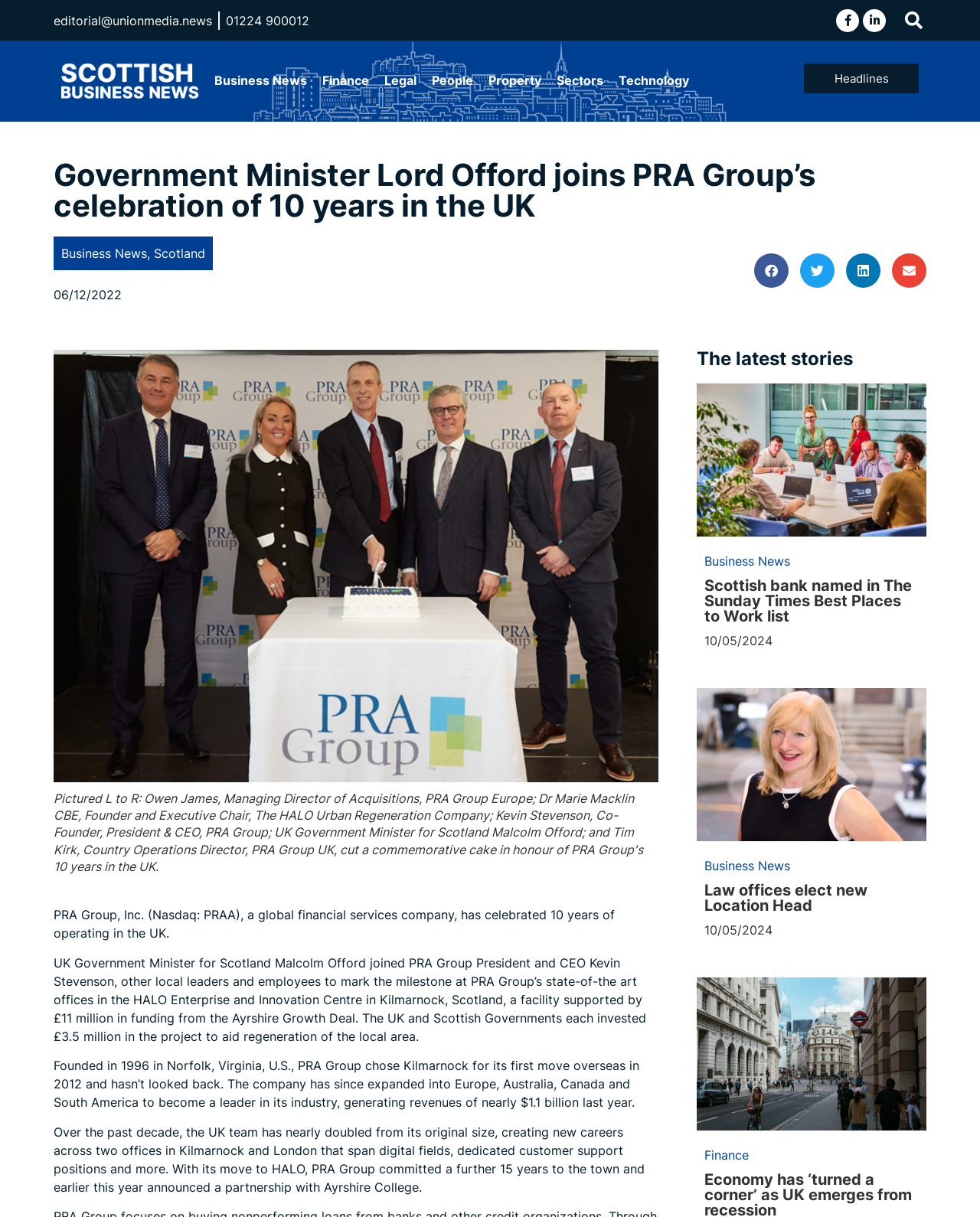Identify the bounding box coordinates of the area you need to click to perform the following instruction: "Visit the company's Facebook page".

[0.853, 0.007, 0.877, 0.026]